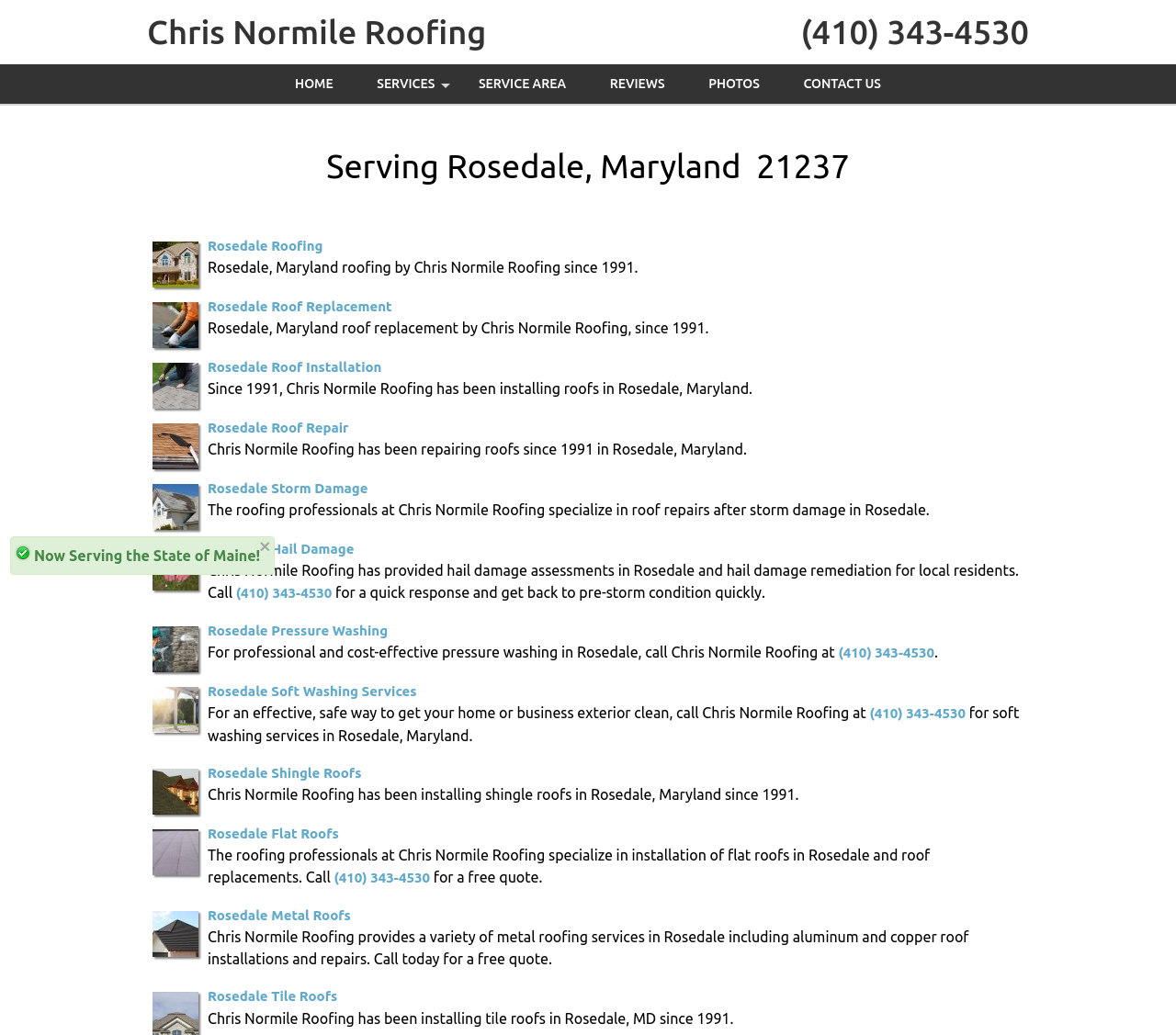How long has Chris Normile Roofing been serving Rosedale, Maryland?
Give a detailed response to the question by analyzing the screenshot.

The webpage mentions that Chris Normile Roofing has been serving Rosedale, Maryland since 1991, as stated in the static text sections throughout the webpage.